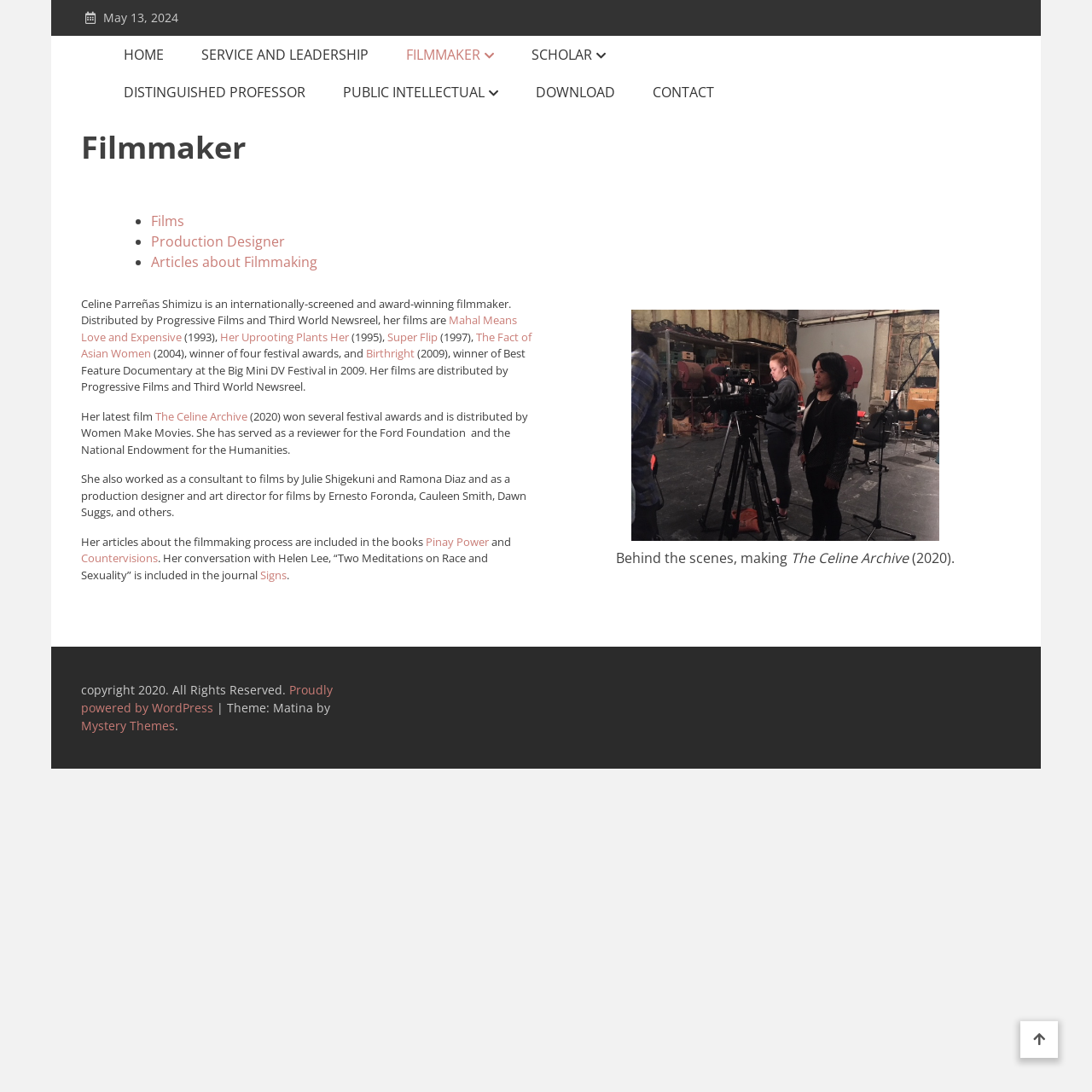Give a detailed account of the webpage.

The webpage is about a filmmaker, Celine Parreñas Shimizu, and showcases her work, achievements, and background. At the top, there is a navigation menu with links to different sections, including "HOME", "SERVICE AND LEADERSHIP", "FILMMAKER", "SCHOLAR", "DISTINGUISHED PROFESSOR", "PUBLIC INTELLECTUAL", "DOWNLOAD", and "CONTACT".

Below the navigation menu, there is a heading that reads "Filmmaker" and a main section that contains articles and links about the filmmaker's work. The main section is divided into several parts, including a list of the filmmaker's projects, such as "Films", "Production Designer", and "Articles about Filmmaking".

The webpage also features a brief biography of the filmmaker, which mentions her awards and achievements, including her films being distributed by Progressive Films and Third World Newsreel. The biography also lists some of her notable films, including "Mahal Means Love and Expensive", "Her Uprooting Plants Her", "Super Flip", "The Fact of Asian Women", "Birthright", and "The Celine Archive".

In addition, the webpage includes a section that mentions the filmmaker's work as a consultant and production designer for other films, as well as her articles about filmmaking that have been published in books and journals.

There is also a figure with a caption that shows a behind-the-scenes photo of the filmmaker making "The Celine Archive" in 2020.

At the bottom of the webpage, there is a footer section that includes copyright information, a link to WordPress, and a theme credit.